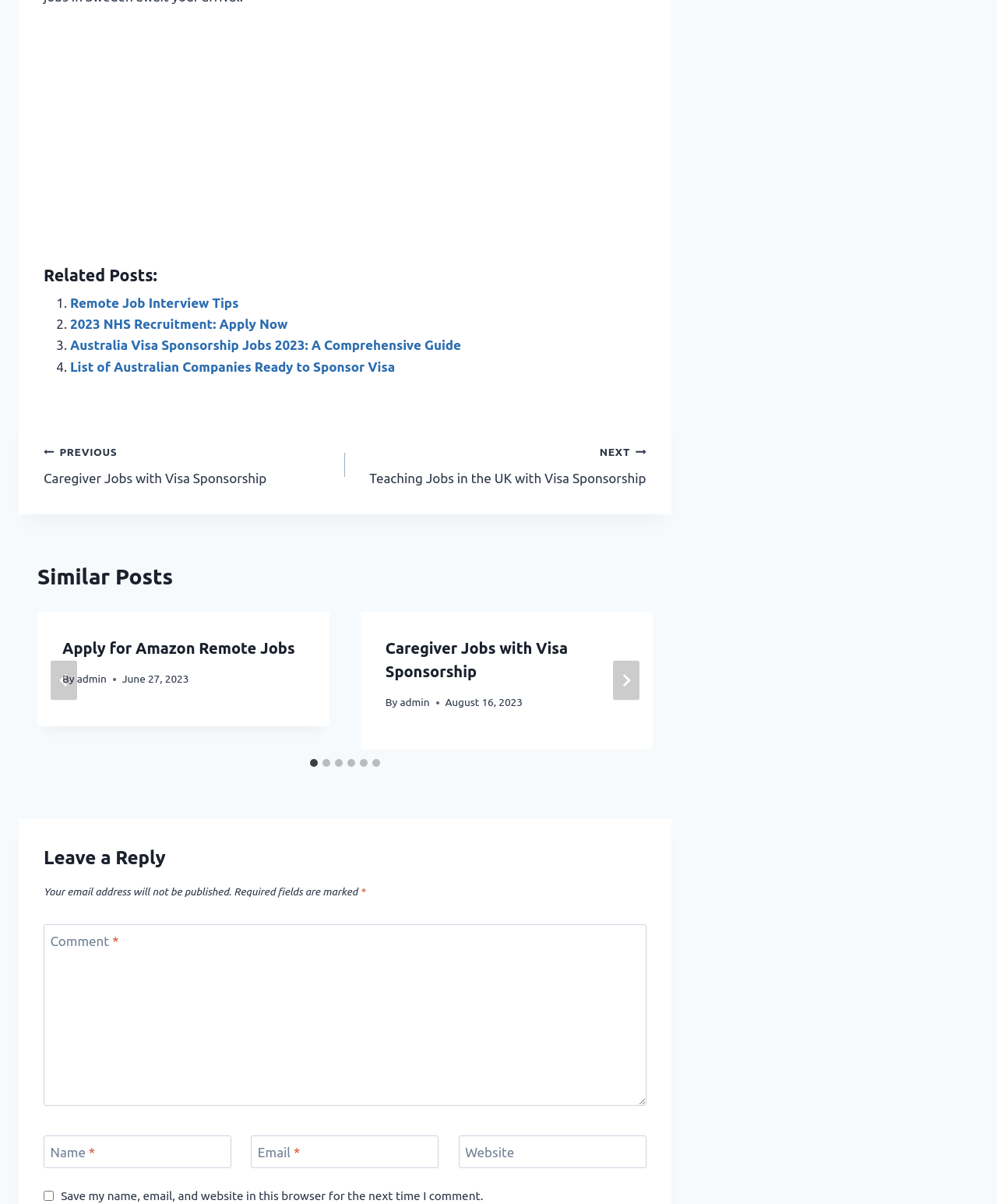Determine the bounding box coordinates for the UI element described. Format the coordinates as (top-left x, top-left y, bottom-right x, bottom-right y) and ensure all values are between 0 and 1. Element description: Remote Job Interview Tips

[0.07, 0.245, 0.239, 0.258]